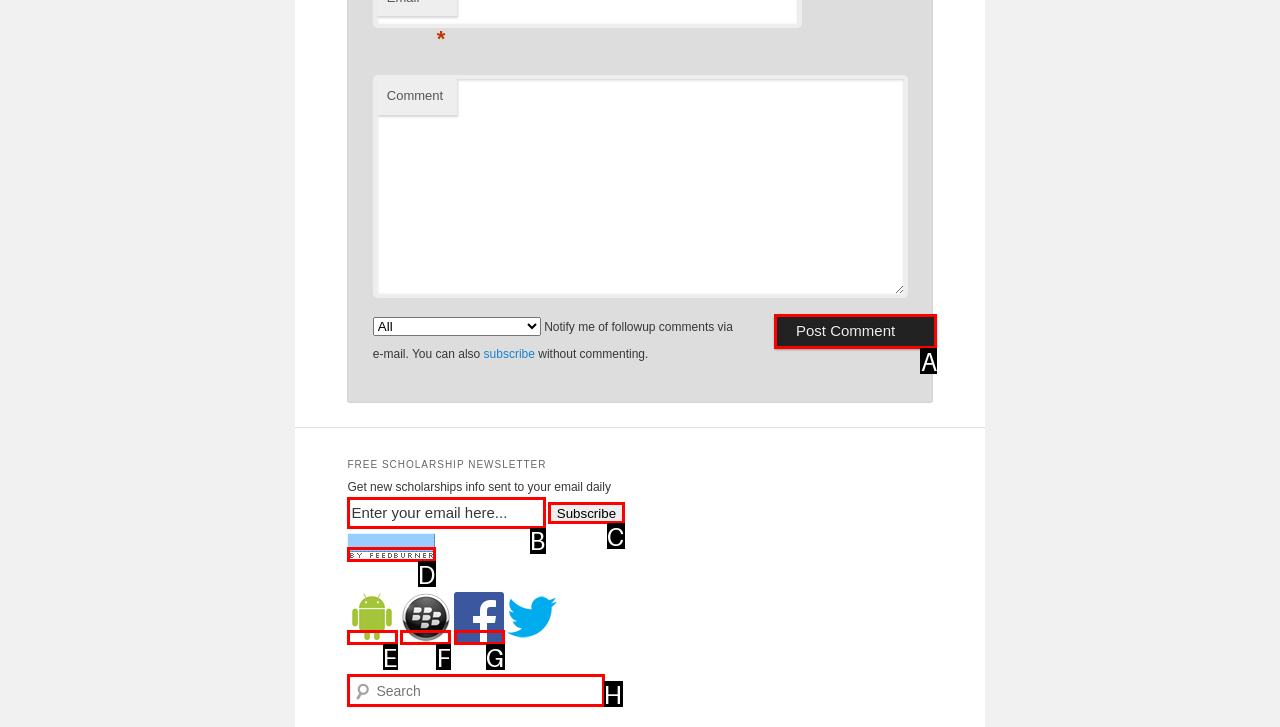Determine the appropriate lettered choice for the task: Post a comment. Reply with the correct letter.

A